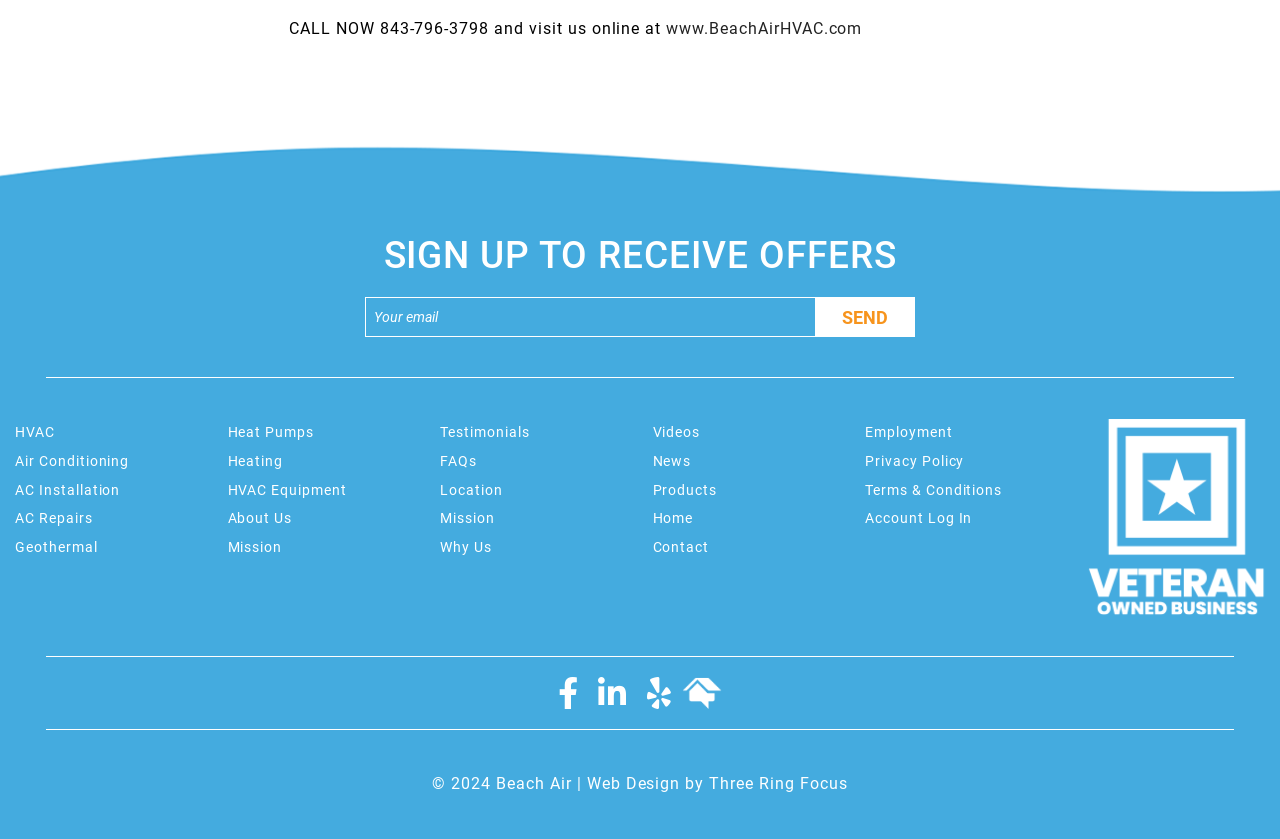Please locate the bounding box coordinates of the region I need to click to follow this instruction: "Sign up to receive offers".

[0.285, 0.354, 0.637, 0.402]